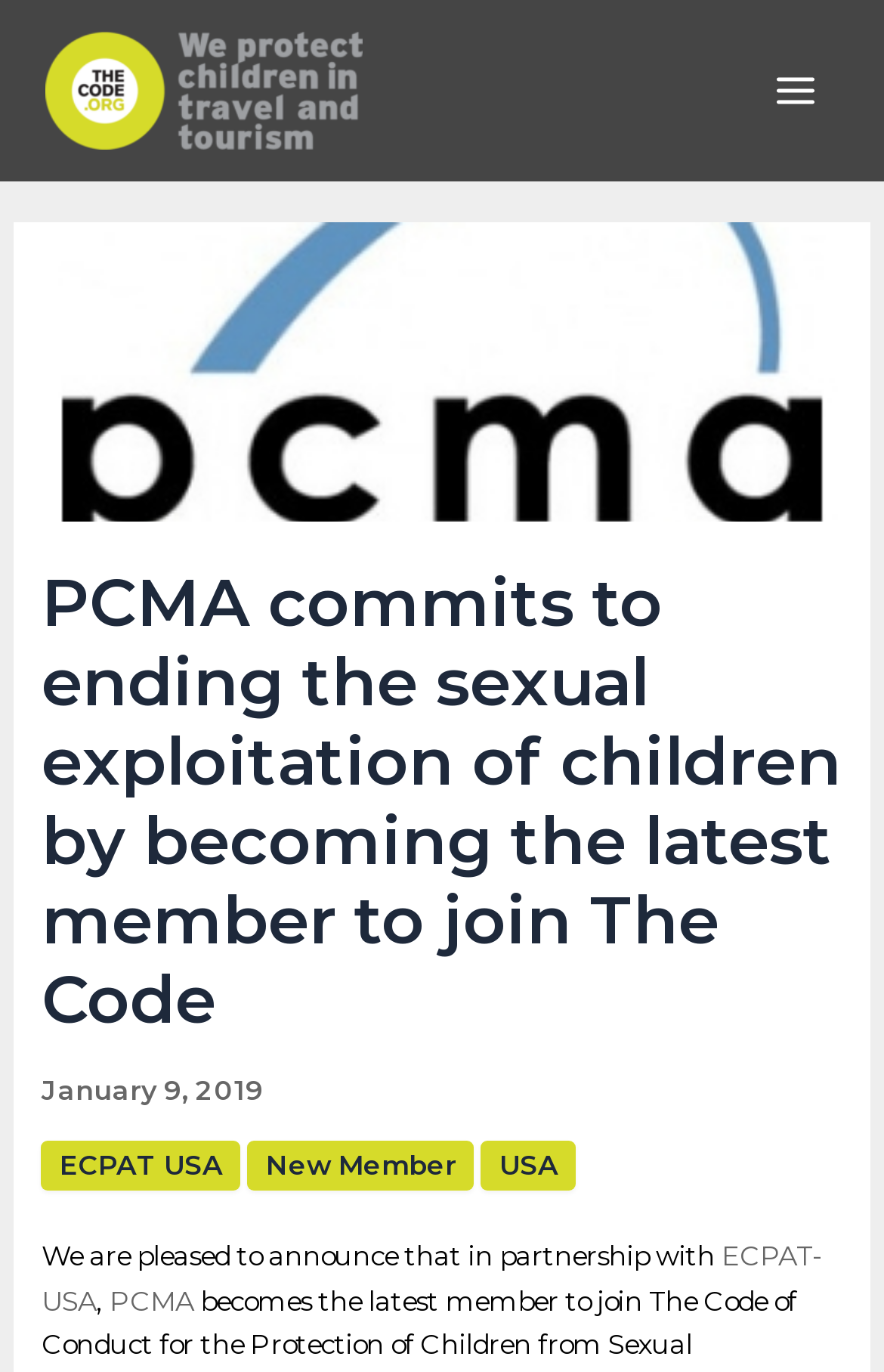Give a full account of the webpage's elements and their arrangement.

The webpage appears to be an announcement page from PCMA, with a focus on their commitment to ending the sexual exploitation of children. At the top left of the page, there is a link to "The Code" accompanied by an image with the same name. 

On the top right, there is a button labeled "Main Menu" with an image inside it. Below this button, there is a header section that spans almost the entire width of the page. Within this header, there is a prominent heading that announces PCMA's commitment to ending the sexual exploitation of children by joining "The Code". 

Below the heading, there is a date "January 9, 2019" and three links: "ECPAT USA", "New Member", and "USA". These links are positioned in a horizontal line, with "ECPAT USA" on the left, "New Member" in the middle, and "USA" on the right. 

Further down, there is a paragraph of text that starts with "We are pleased to announce that in partnership with" and includes links to "ECPAT-USA" and "PCMA". The text is positioned near the bottom of the page, with the links embedded within the sentence.